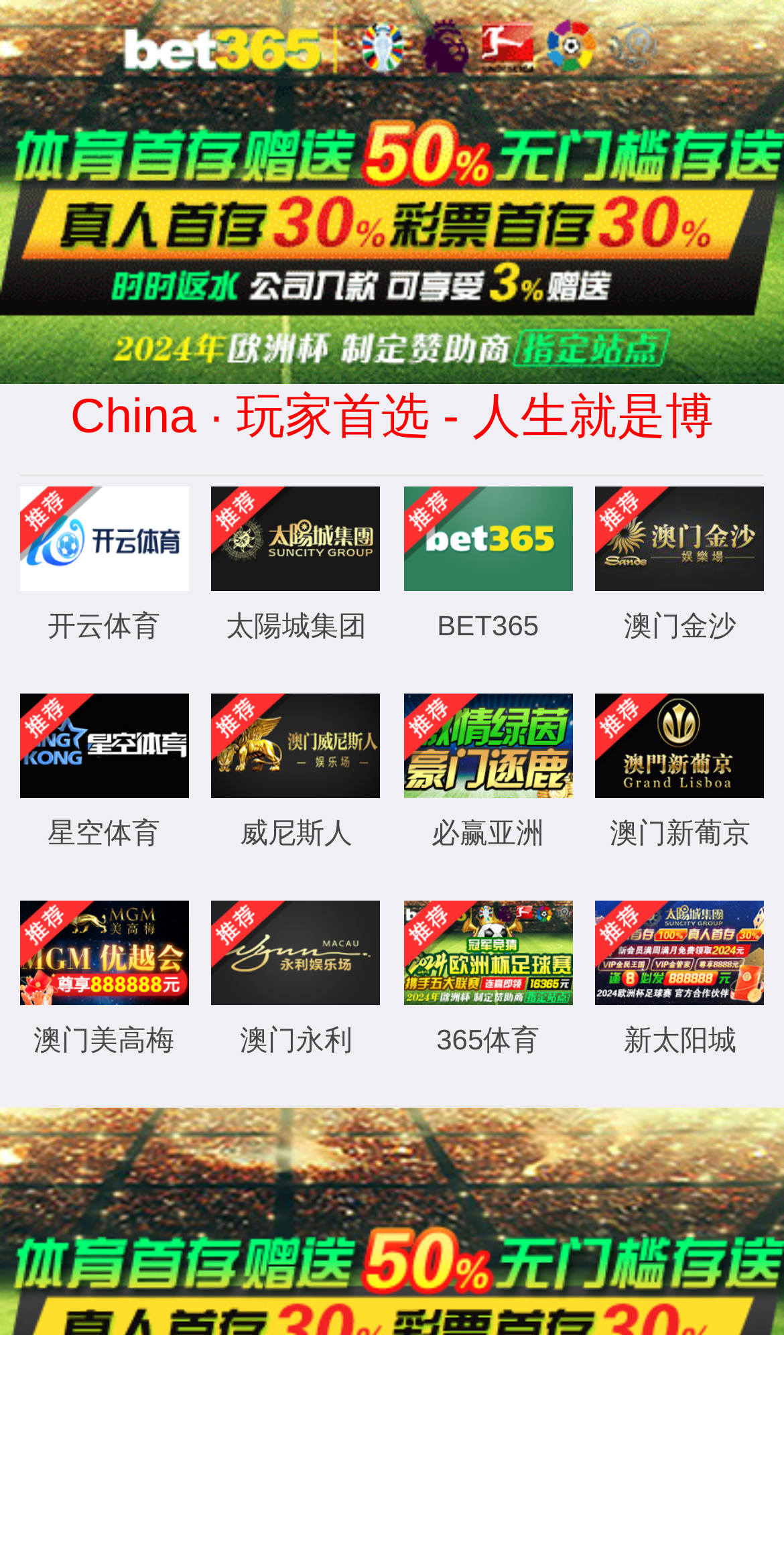Identify the bounding box coordinates for the UI element mentioned here: "Packing and Moving Tips". Provide the coordinates as four float values between 0 and 1, i.e., [left, top, right, bottom].

None